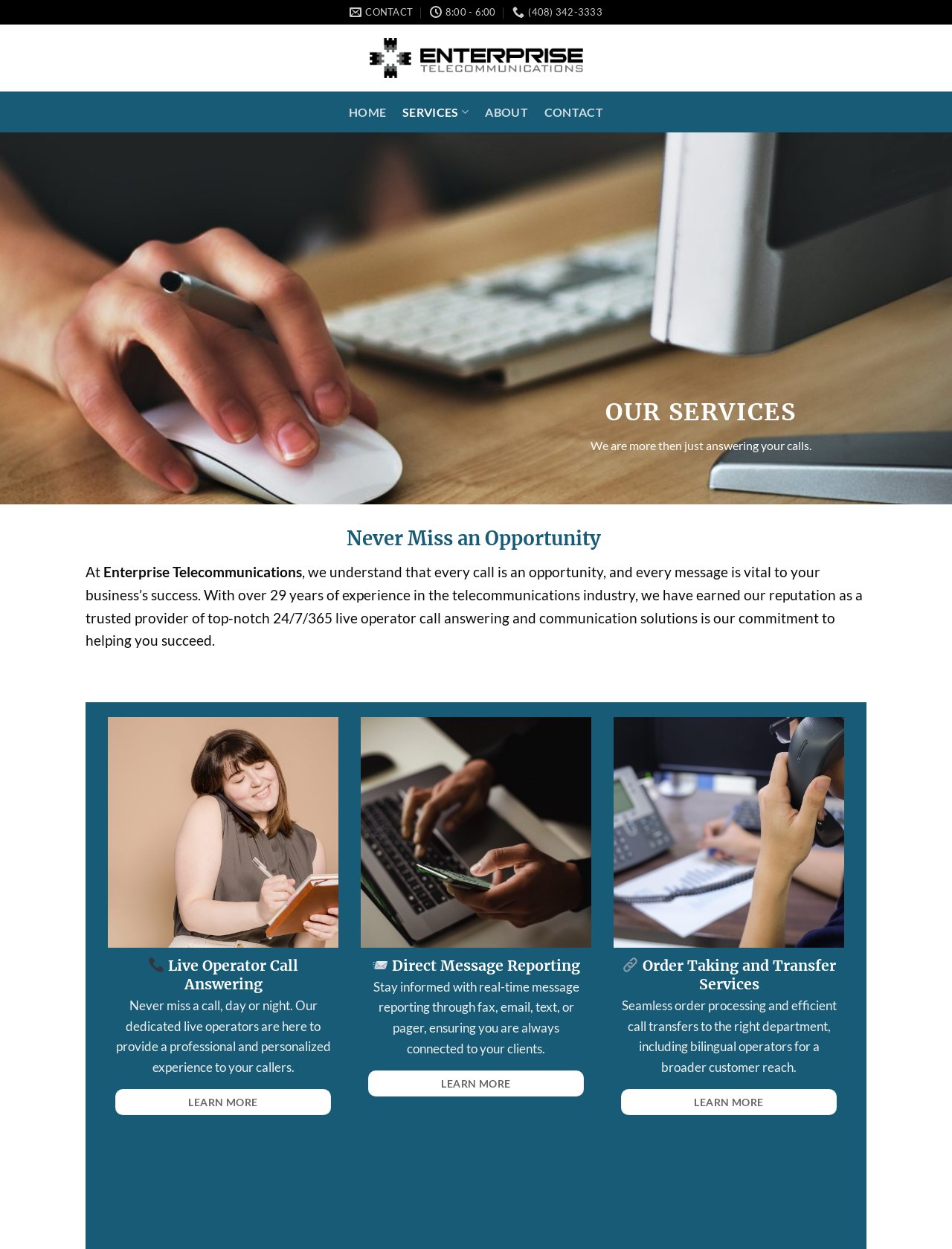What is the phone number of the company?
Provide an in-depth answer to the question, covering all aspects.

The phone number of the company can be found at the top of the webpage, next to the contact information. The text '(408) 342-3333' is the phone number of the company.